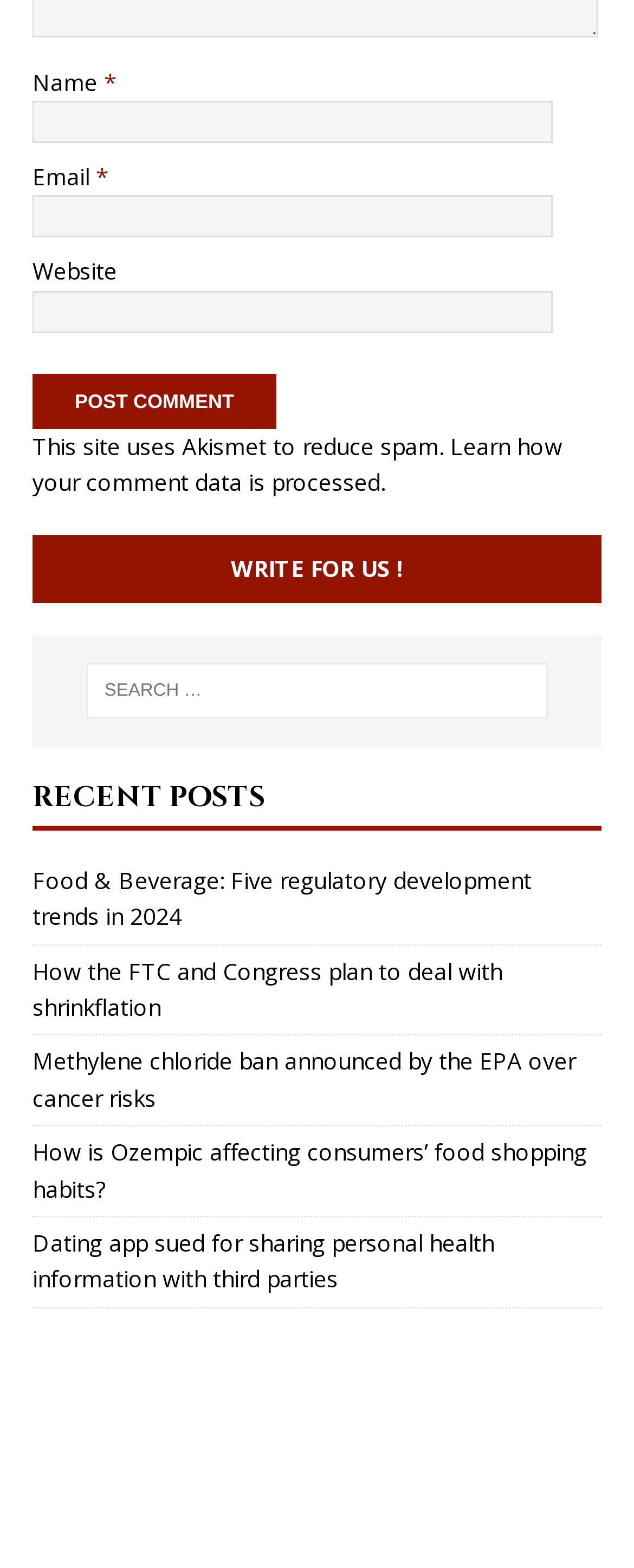How many recent posts are listed?
Based on the visual, give a brief answer using one word or a short phrase.

4